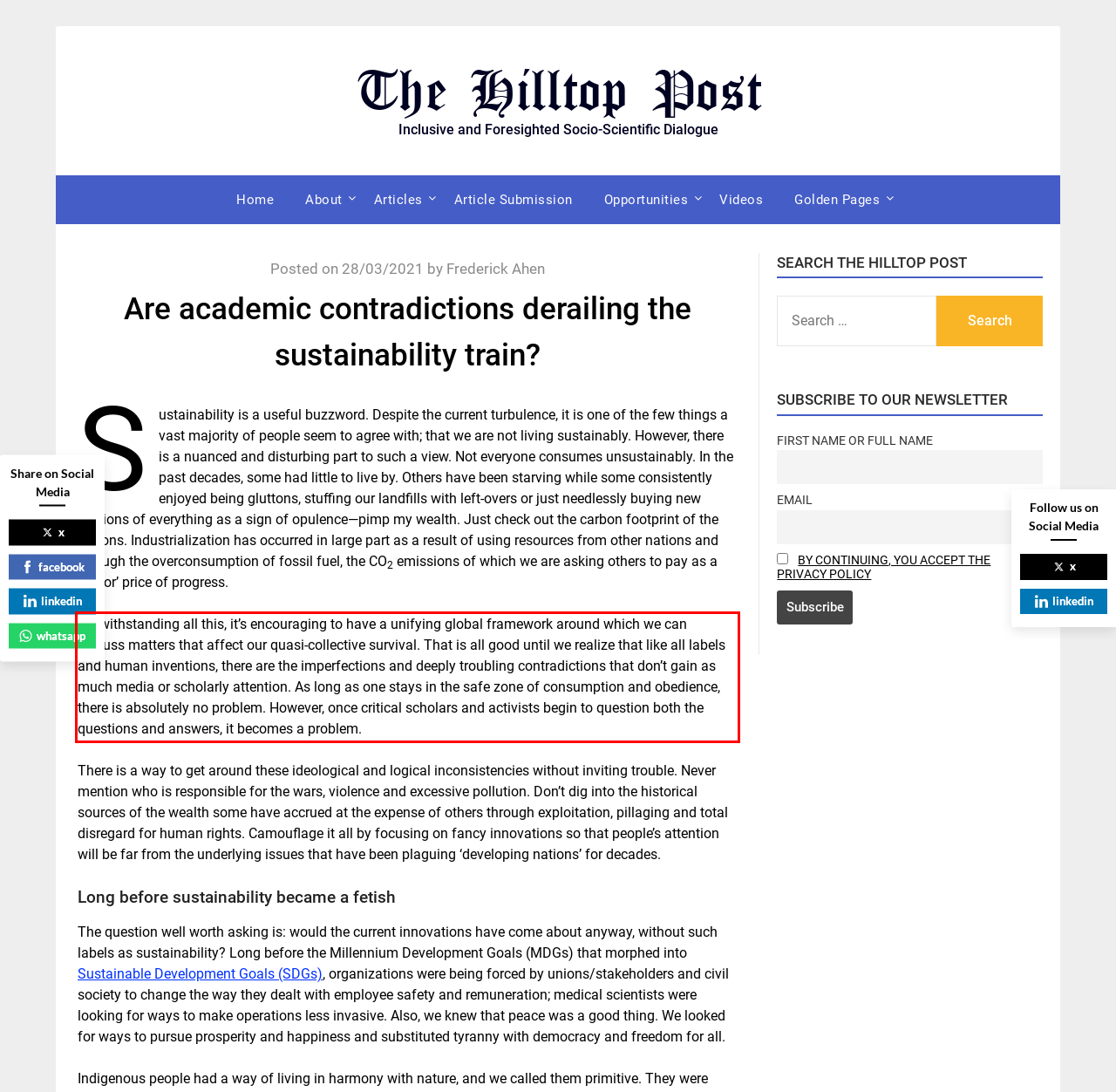From the given screenshot of a webpage, identify the red bounding box and extract the text content within it.

Notwithstanding all this, it’s encouraging to have a unifying global framework around which we can discuss matters that affect our quasi-collective survival. That is all good until we realize that like all labels and human inventions, there are the imperfections and deeply troubling contradictions that don’t gain as much media or scholarly attention. As long as one stays in the safe zone of consumption and obedience, there is absolutely no problem. However, once critical scholars and activists begin to question both the questions and answers, it becomes a problem.